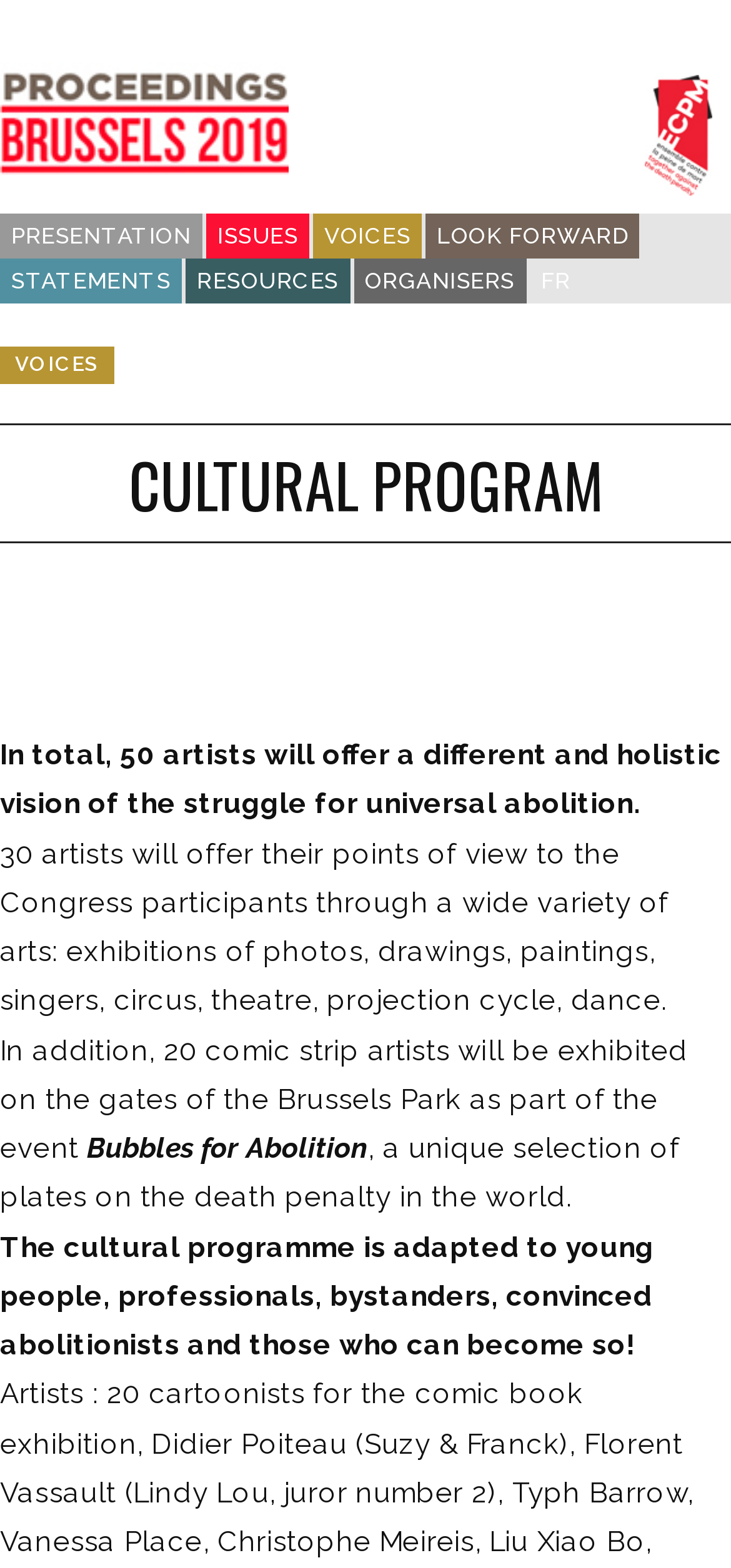Show the bounding box coordinates of the element that should be clicked to complete the task: "Click on the 'VOICES' link".

[0.021, 0.224, 0.135, 0.24]